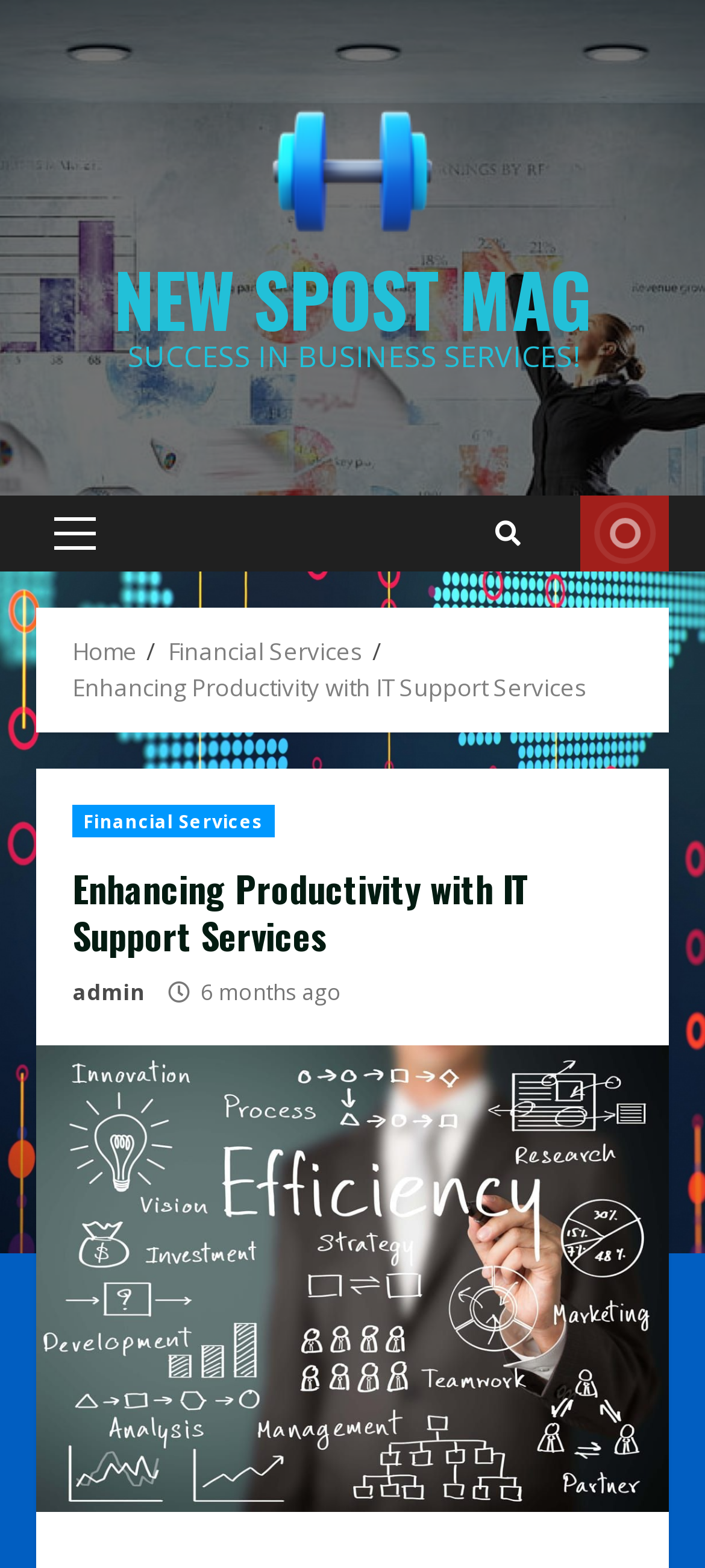Extract the bounding box coordinates of the UI element described by: "admin". The coordinates should include four float numbers ranging from 0 to 1, e.g., [left, top, right, bottom].

[0.103, 0.623, 0.205, 0.644]